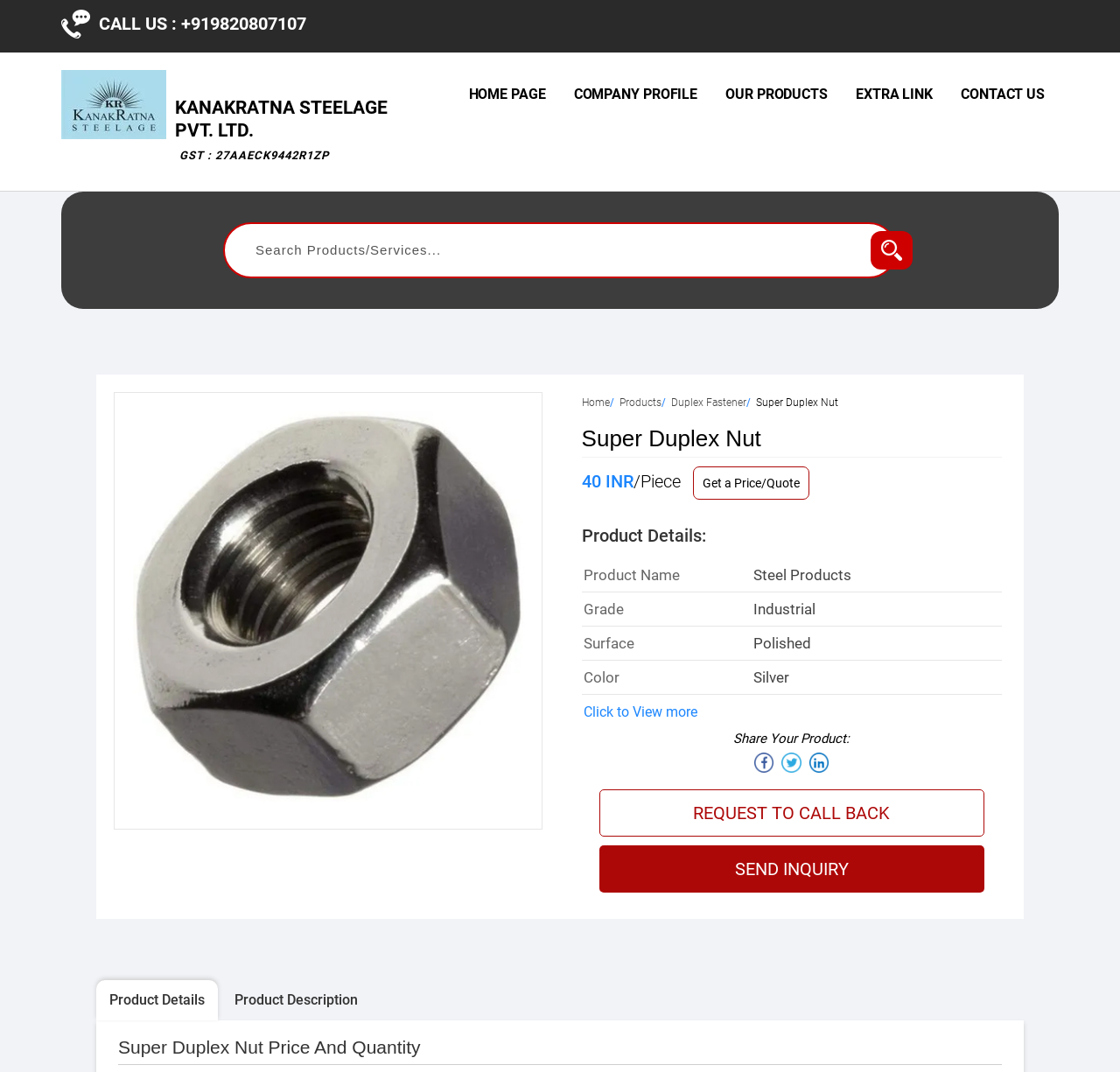Please answer the following query using a single word or phrase: 
What is the GST number of the company?

27AAECK9442R1ZP